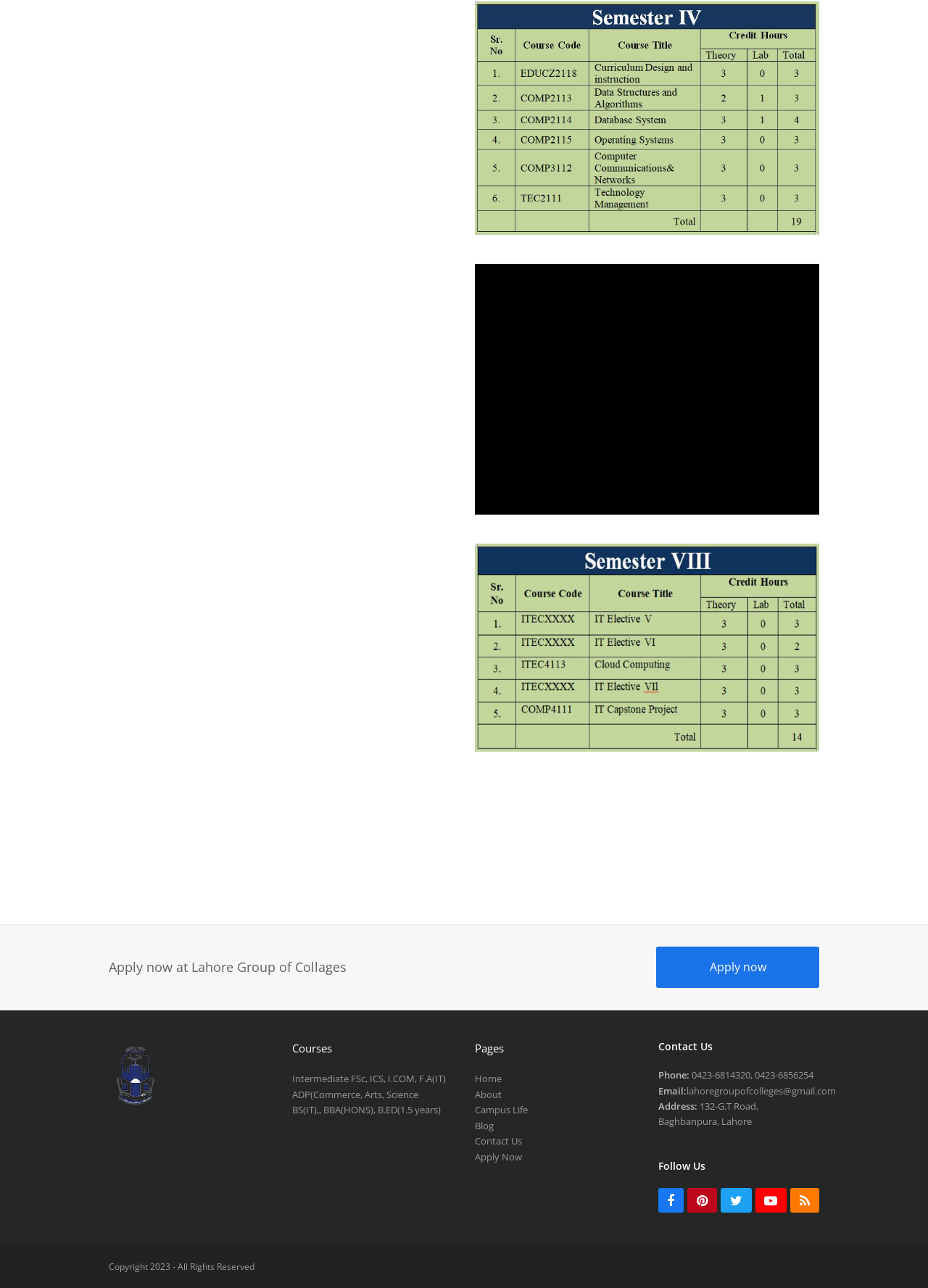Provide the bounding box coordinates of the HTML element this sentence describes: "Contact Us". The bounding box coordinates consist of four float numbers between 0 and 1, i.e., [left, top, right, bottom].

None